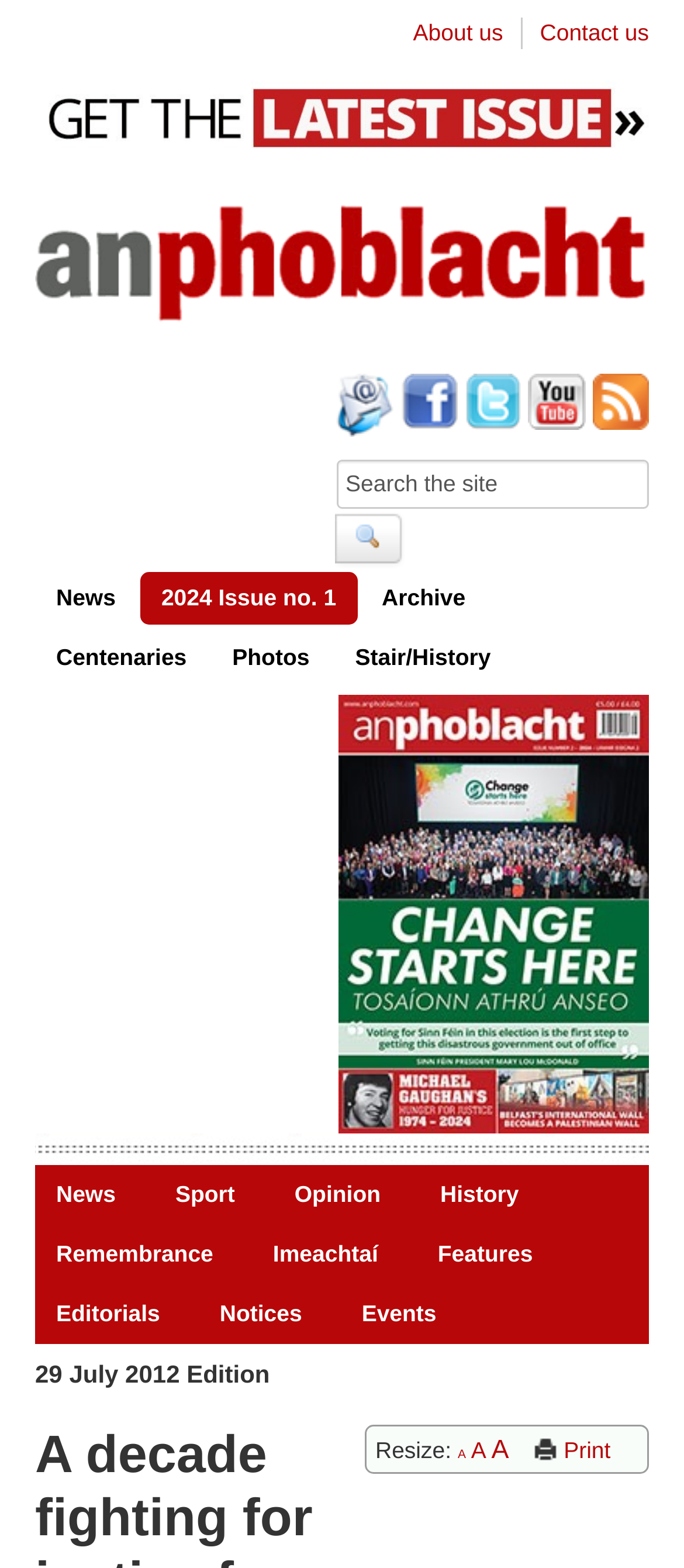Specify the bounding box coordinates of the area that needs to be clicked to achieve the following instruction: "view June 2013".

None